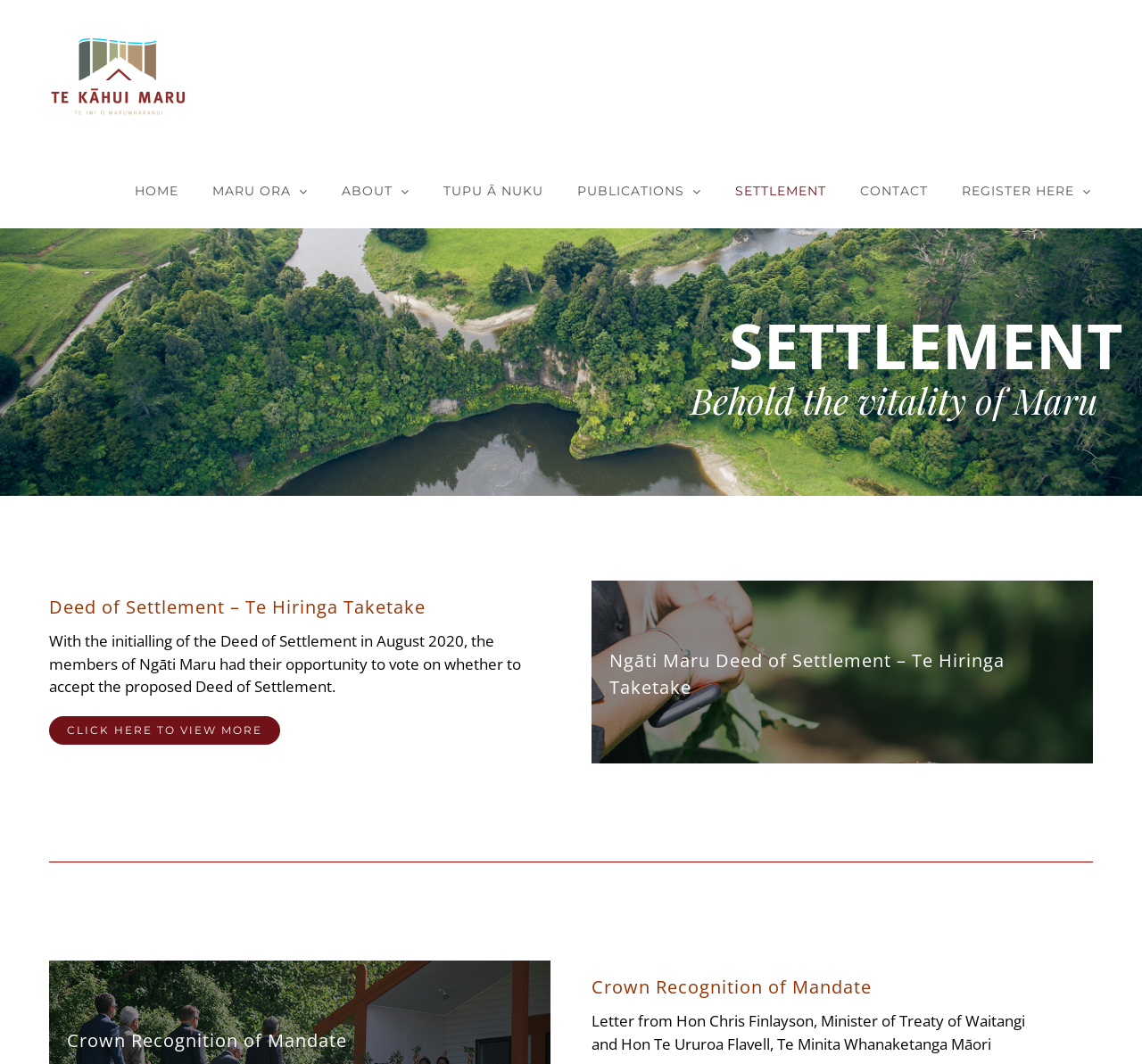What is the name of the tribe?
Answer with a single word or phrase by referring to the visual content.

Ngāti Maru